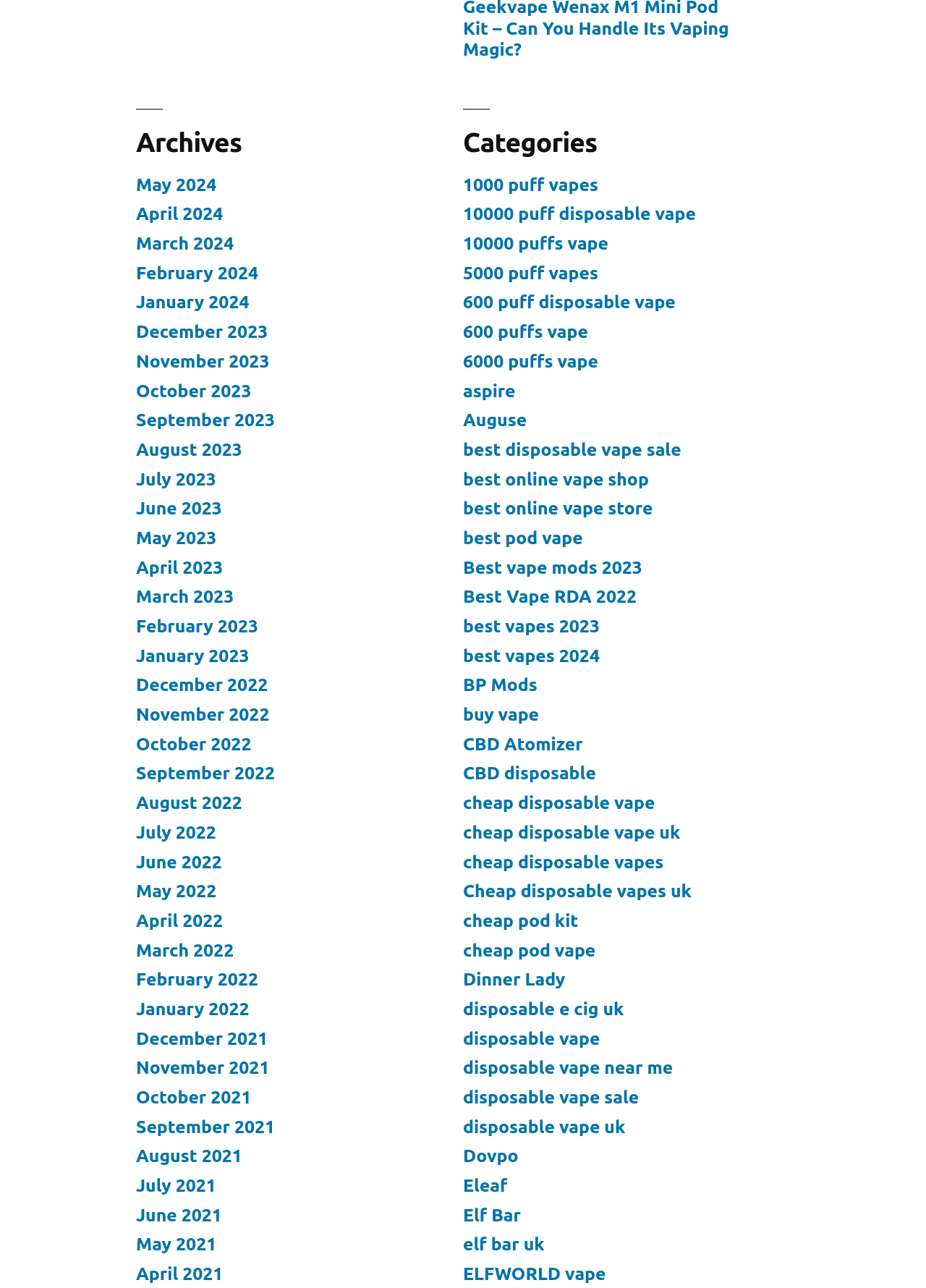Provide a single word or phrase answer to the question: 
How many links are under the 'Categories' heading?

87